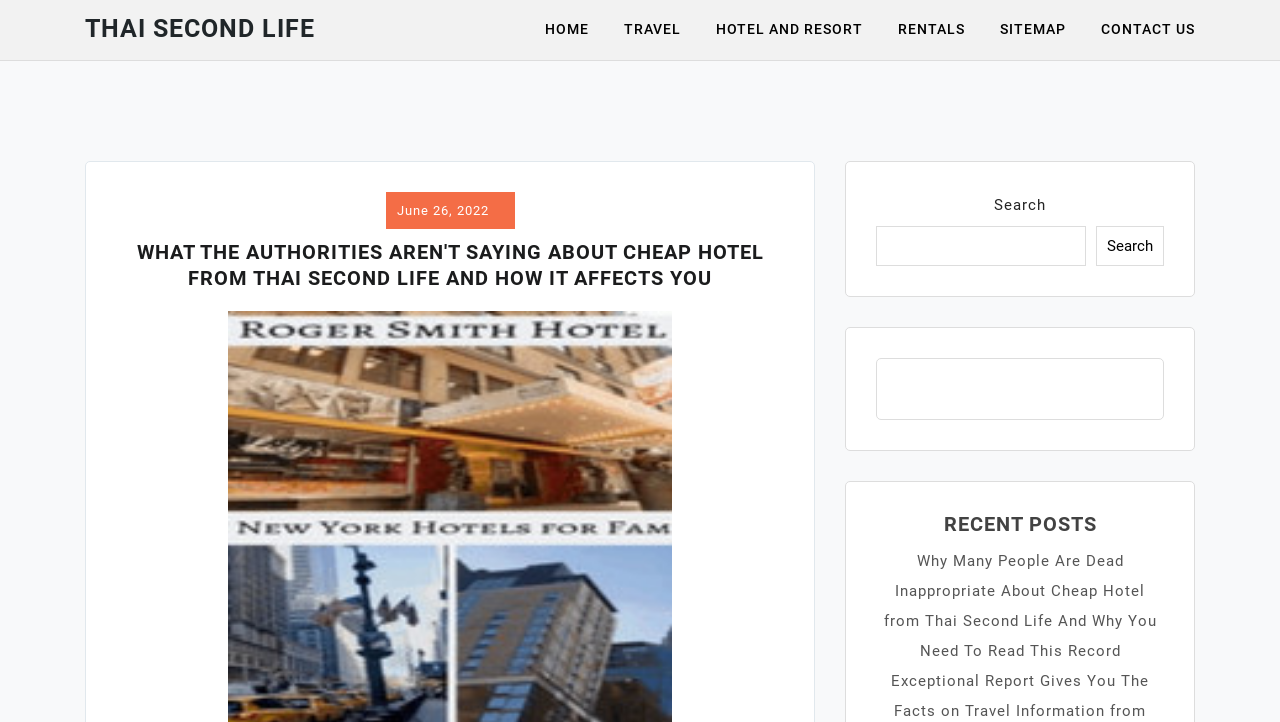Extract the bounding box coordinates for the HTML element that matches this description: "TRAVEL". The coordinates should be four float numbers between 0 and 1, i.e., [left, top, right, bottom].

[0.488, 0.0, 0.552, 0.083]